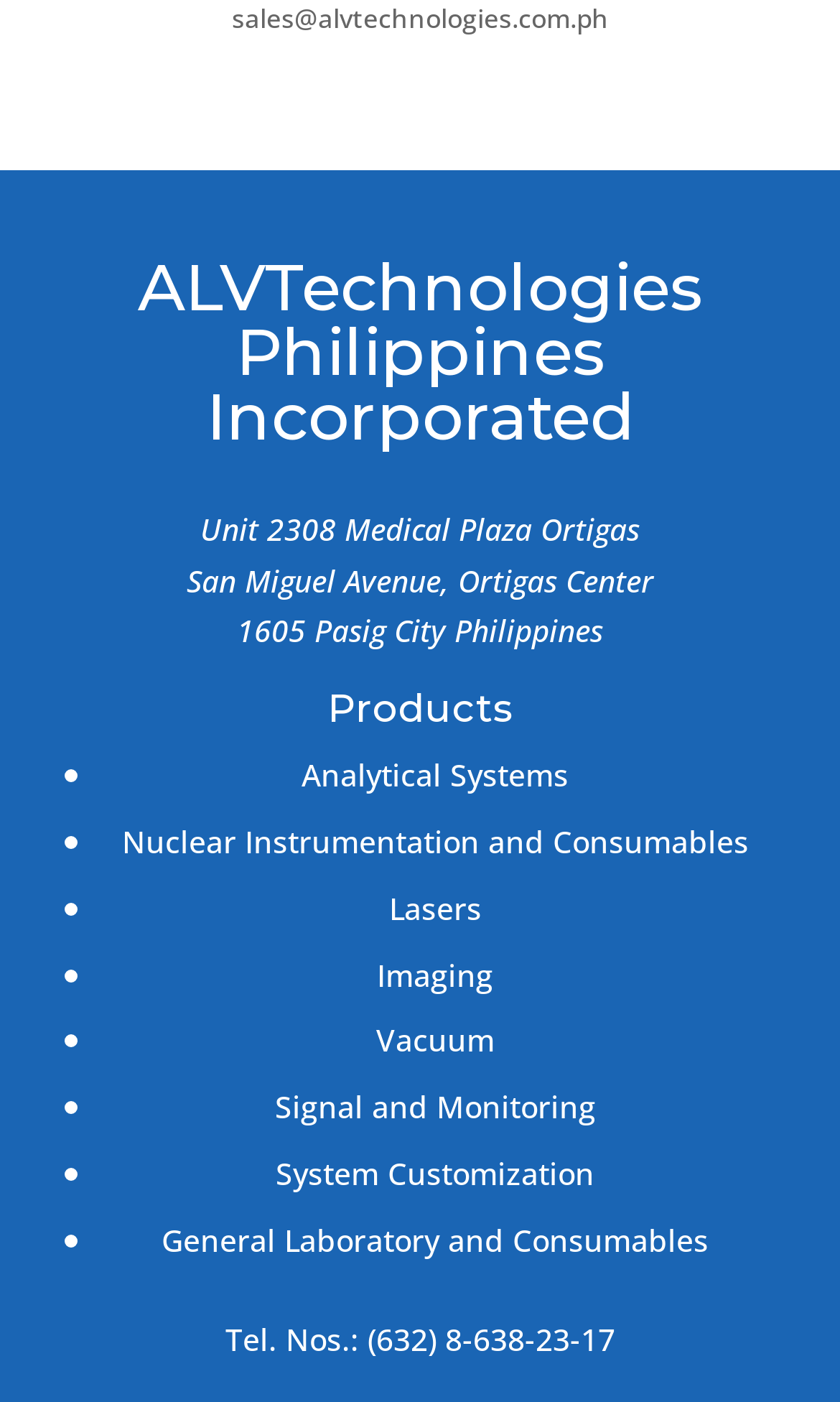What is the company's phone number?
Please answer the question with a single word or phrase, referencing the image.

(632) 8-638-23-17